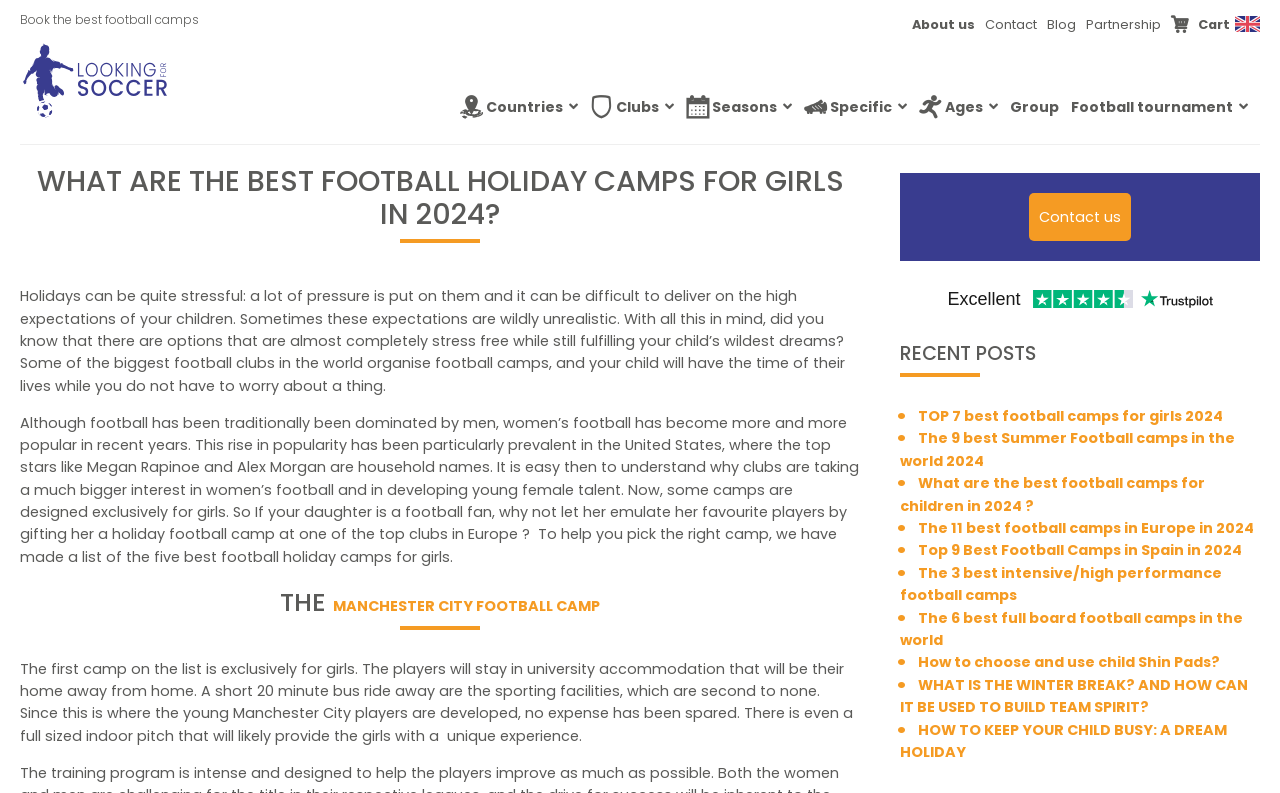Generate the title text from the webpage.

WHAT ARE THE BEST FOOTBALL HOLIDAY CAMPS FOR GIRLS IN 2024?